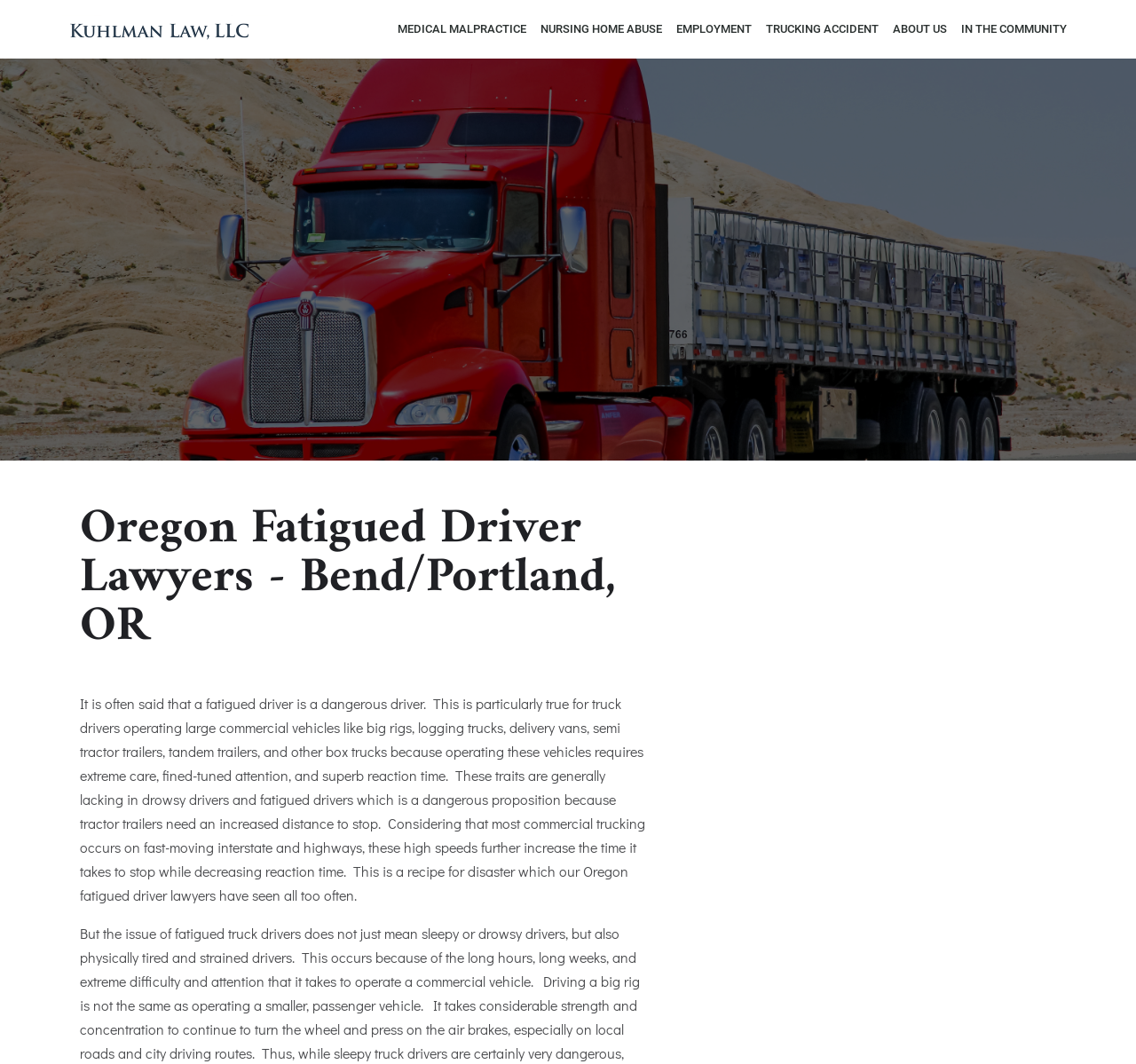Why do commercial trucking accidents often occur on highways?
Please interpret the details in the image and answer the question thoroughly.

I understood this by reading the paragraph that starts with 'Considering that most commercial trucking occurs on fast-moving interstate and highways...' which explains that high speeds on highways decrease reaction time, making accidents more likely.